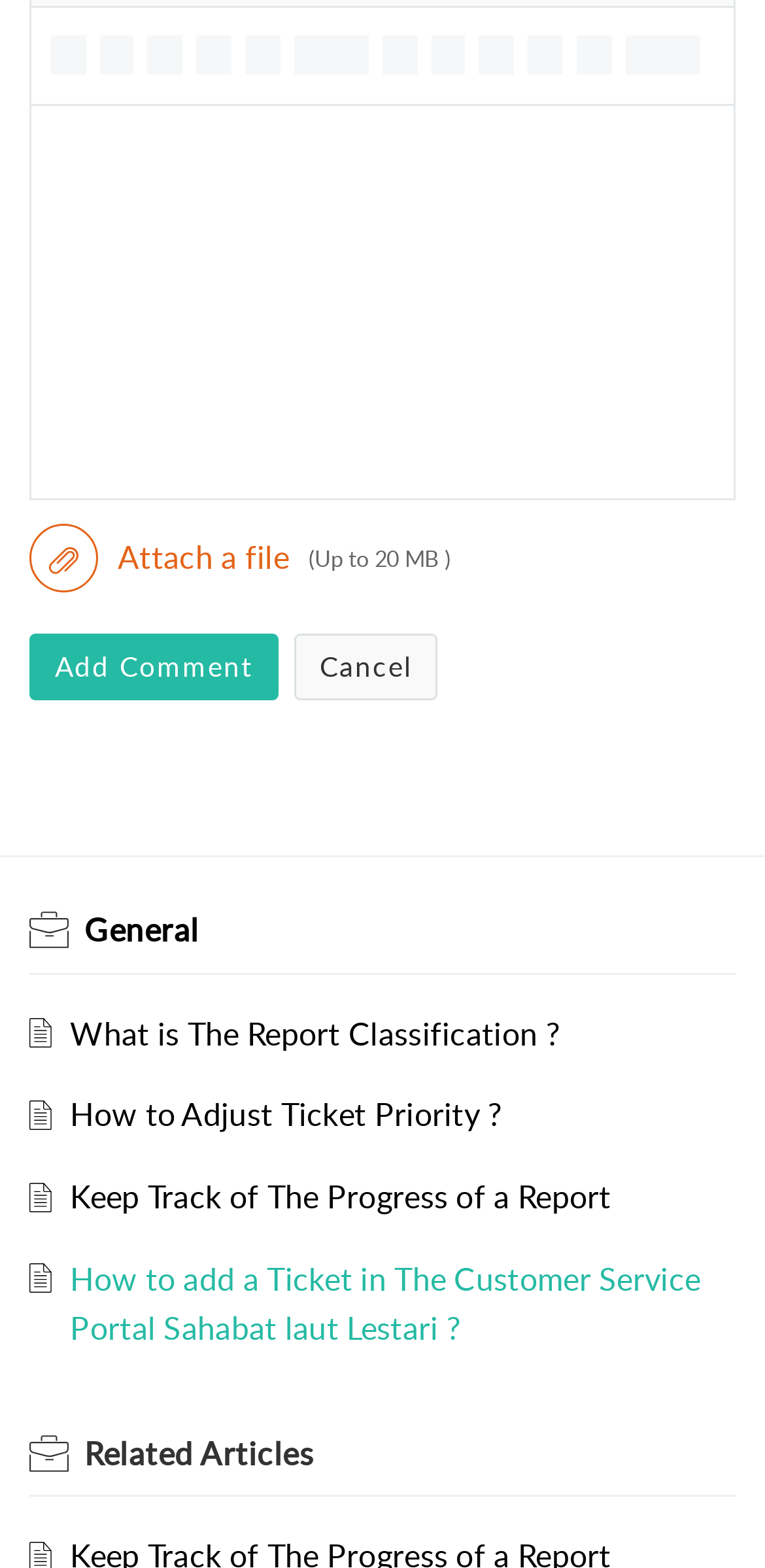Identify the coordinates of the bounding box for the element that must be clicked to accomplish the instruction: "Read about what is the report classification".

[0.092, 0.645, 0.732, 0.673]